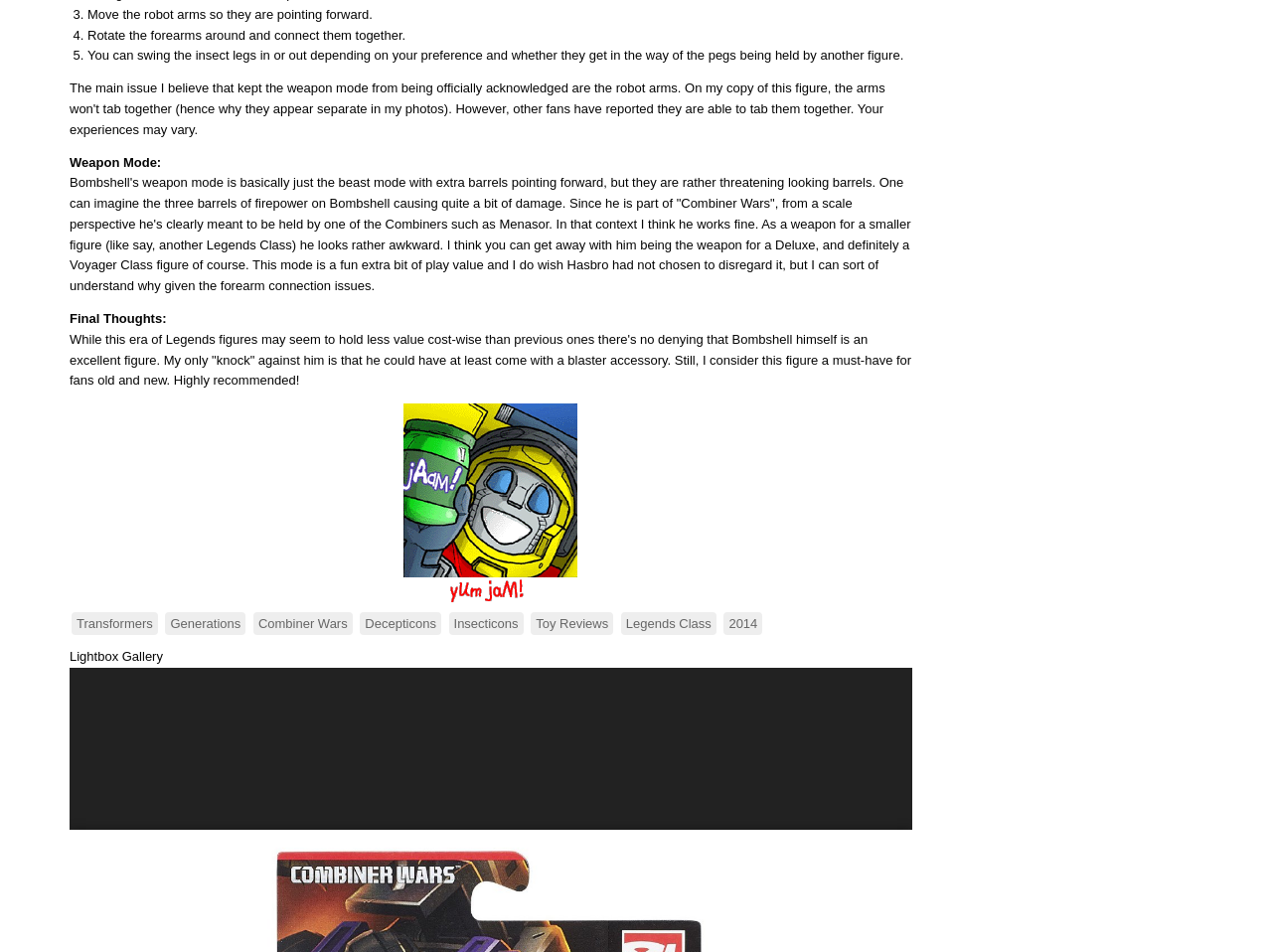What is the class of the figure being reviewed?
Analyze the image and provide a thorough answer to the question.

The text mentions that the figure is part of the Legends Class, which is a specific category of Transformers figures.